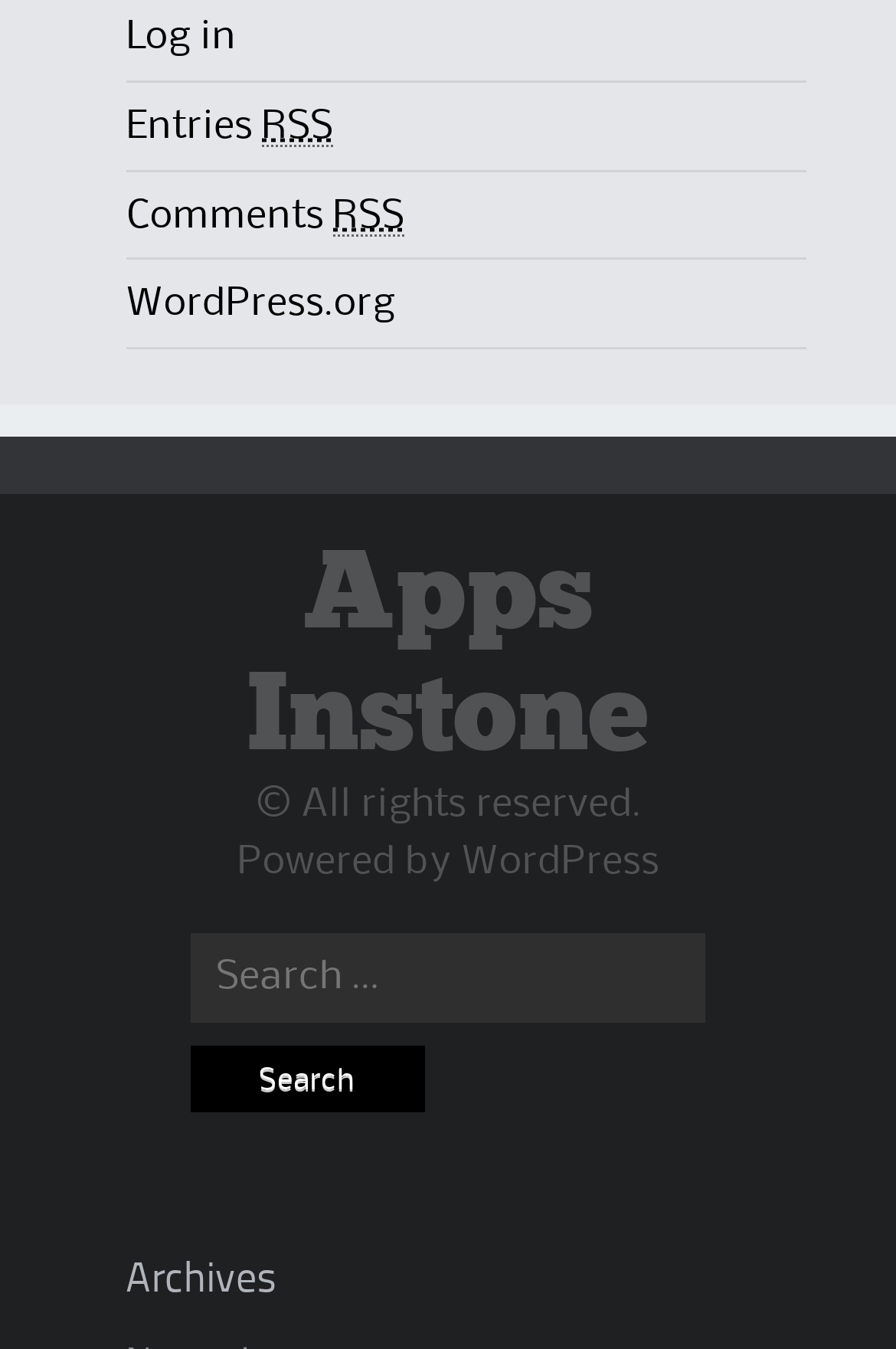Please identify the bounding box coordinates of the region to click in order to complete the task: "go to WordPress.org". The coordinates must be four float numbers between 0 and 1, specified as [left, top, right, bottom].

[0.141, 0.211, 0.441, 0.239]